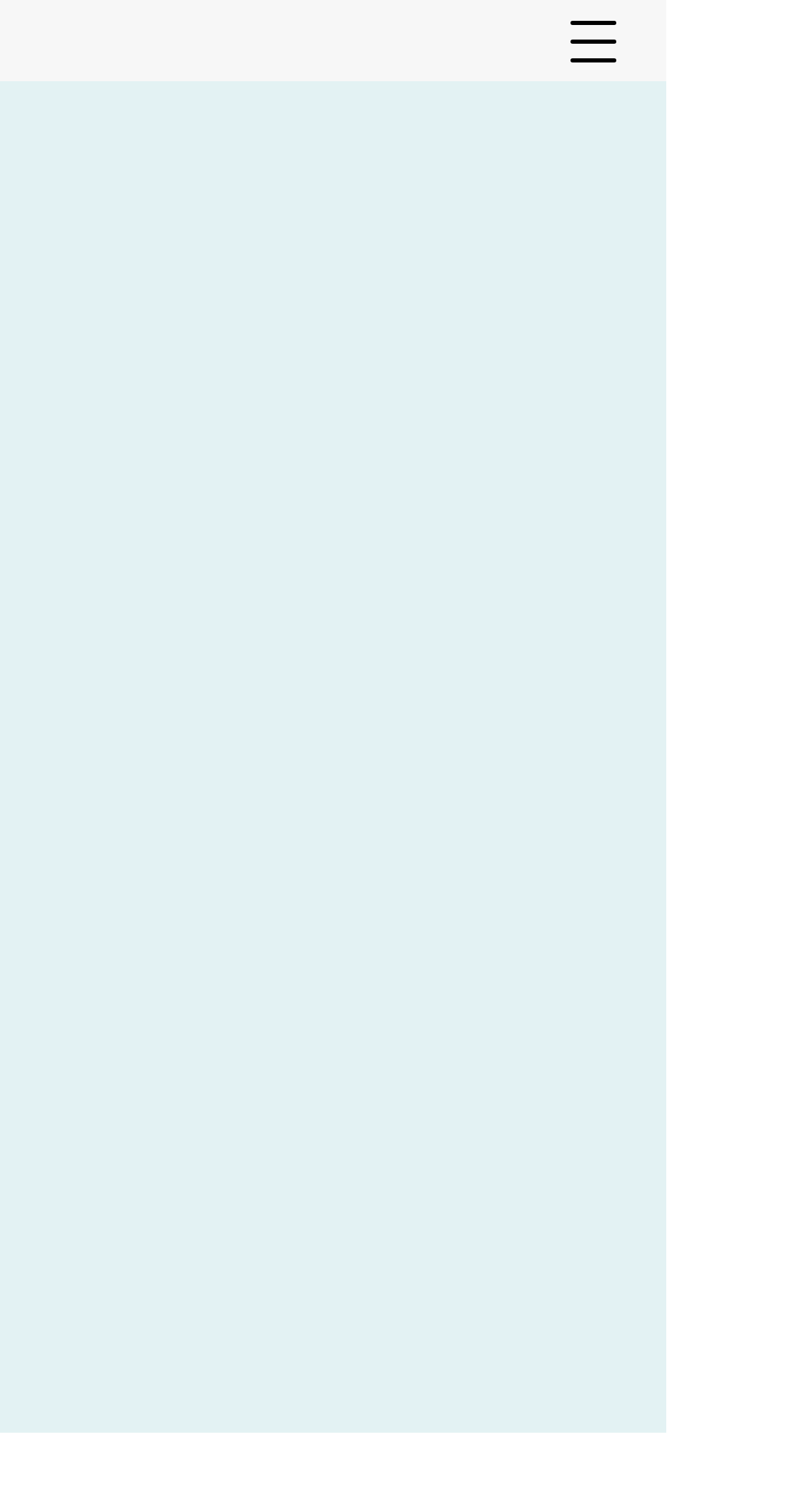Create a detailed description of the webpage's content and layout.

This webpage is about a product called "Sweet Dreams Cloud Peg Board" from Blue River. At the top right corner, there is a button to open a navigation menu. Below it, there is a prominent image with a link, taking up a significant portion of the screen. The image is likely a product image, showcasing the peg display board with gentle hues of grey and stars.

On the top left side, there is a social bar with links to Facebook and Instagram, each accompanied by their respective icons. These links are positioned close to the top edge of the screen.

Further down, there is another link with an image, although the image description is not provided. This element is positioned near the top center of the screen.

Lastly, at the bottom center of the screen, there is a link with the text "BLUE RIVER", which is likely a logo or a brand identifier.